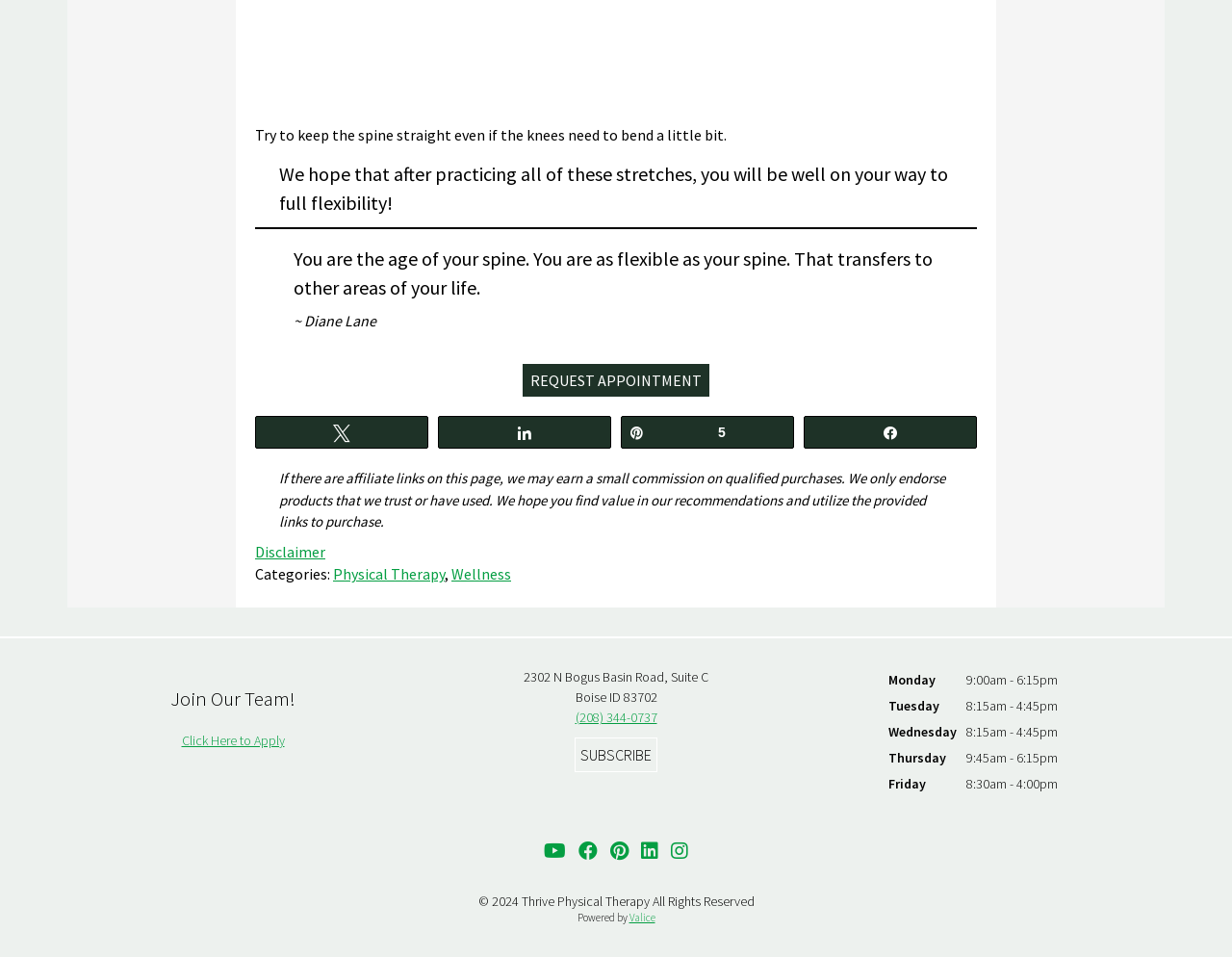What is the main topic of this webpage?
Please provide an in-depth and detailed response to the question.

Based on the content of the webpage, I can see that it is related to physical therapy. There are quotes and texts about flexibility and spine health, and there is also a link to 'REQUEST APPOINTMENT' which suggests that the webpage is about a physical therapy service or clinic.